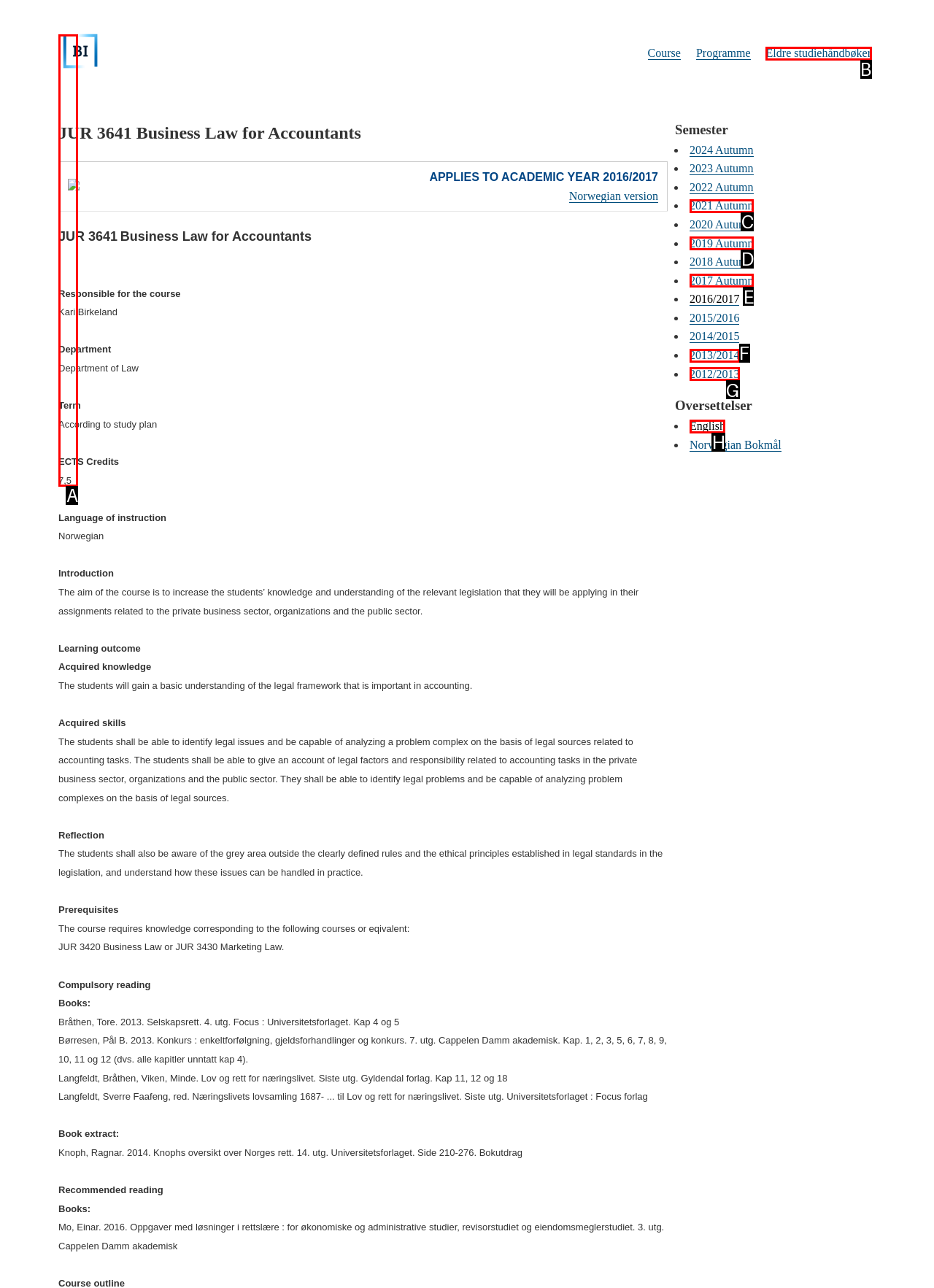Which option best describes: English
Respond with the letter of the appropriate choice.

H